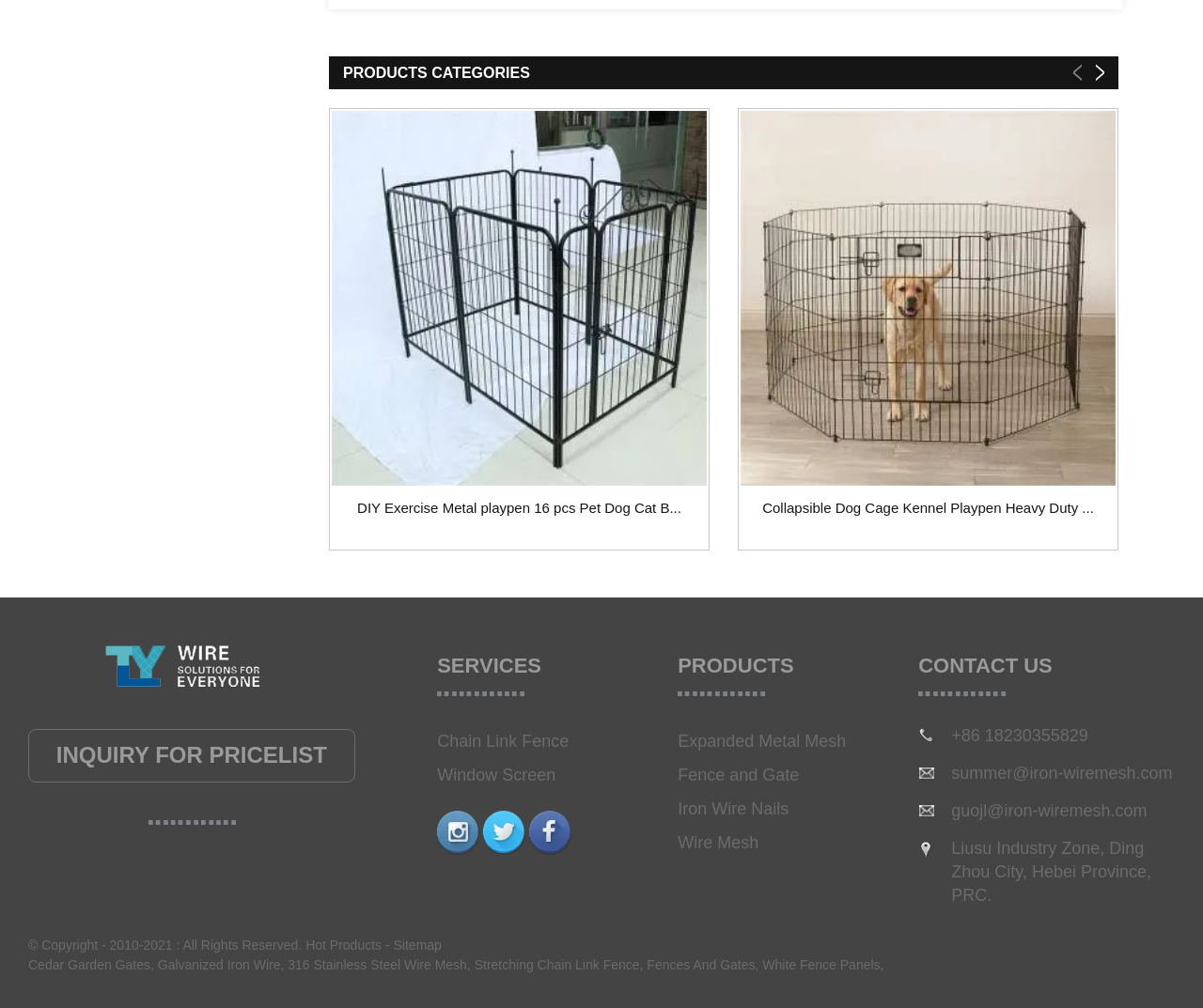Can you provide the bounding box coordinates for the element that should be clicked to implement the instruction: "Inquire for pricelist"?

[0.023, 0.723, 0.295, 0.776]